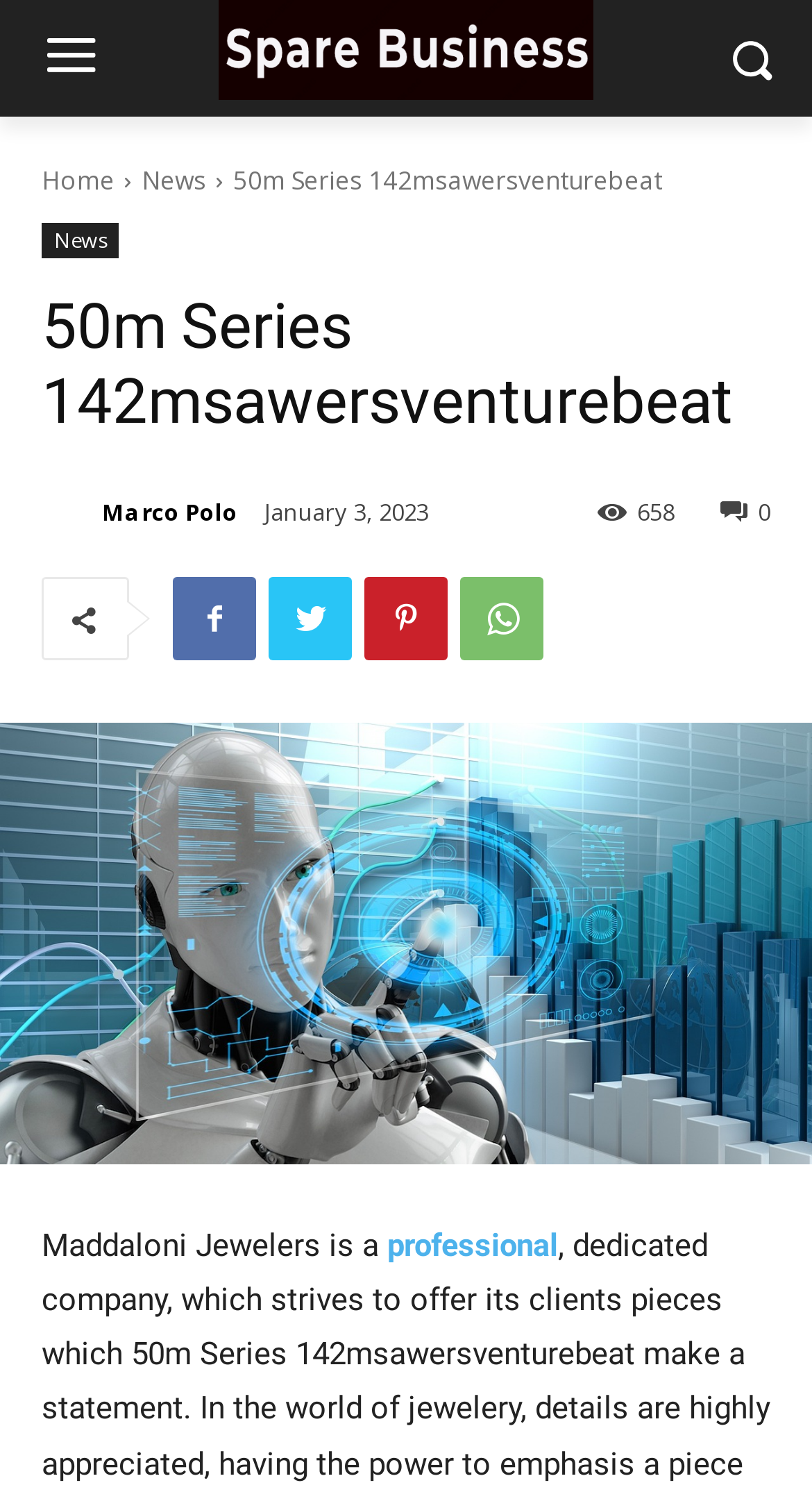How many views does the article have?
Look at the image and respond with a one-word or short phrase answer.

658